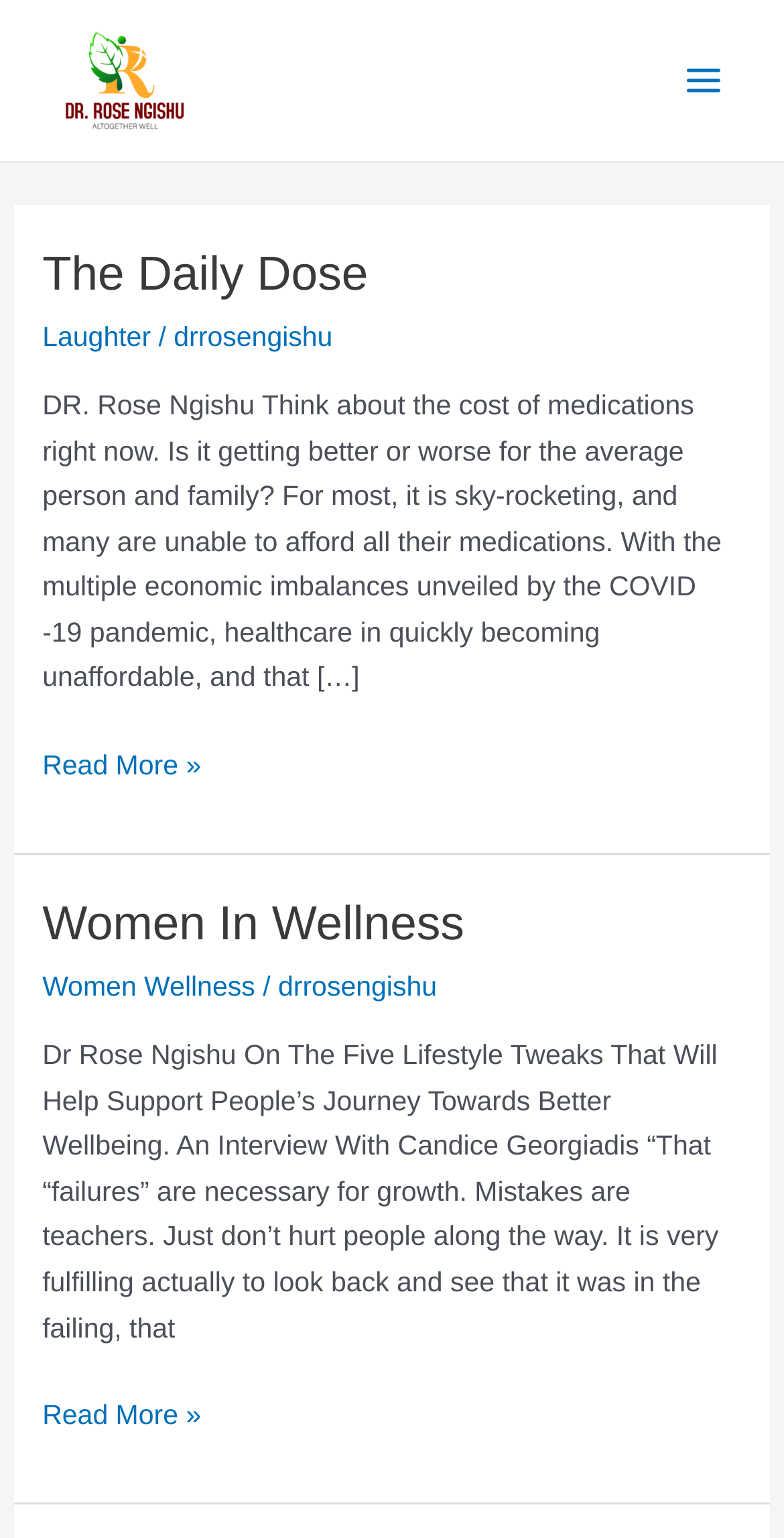Identify the bounding box coordinates of the clickable section necessary to follow the following instruction: "Visit the 'Women In Wellness' page". The coordinates should be presented as four float numbers from 0 to 1, i.e., [left, top, right, bottom].

[0.054, 0.585, 0.592, 0.619]